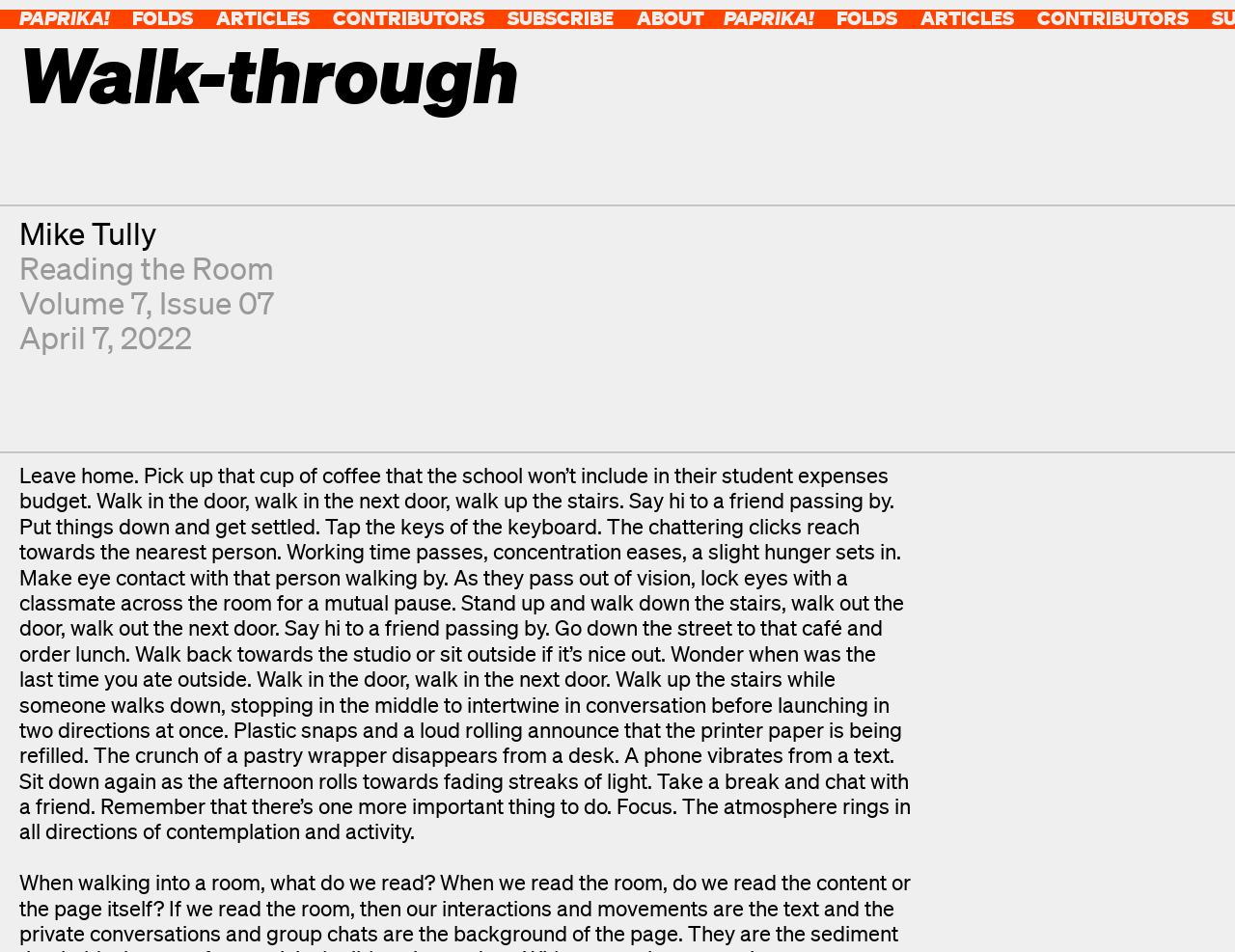Locate the bounding box coordinates of the clickable region necessary to complete the following instruction: "Check the 'Copyright © 2024. Studios of Richmond.' information". Provide the coordinates in the format of four float numbers between 0 and 1, i.e., [left, top, right, bottom].

None